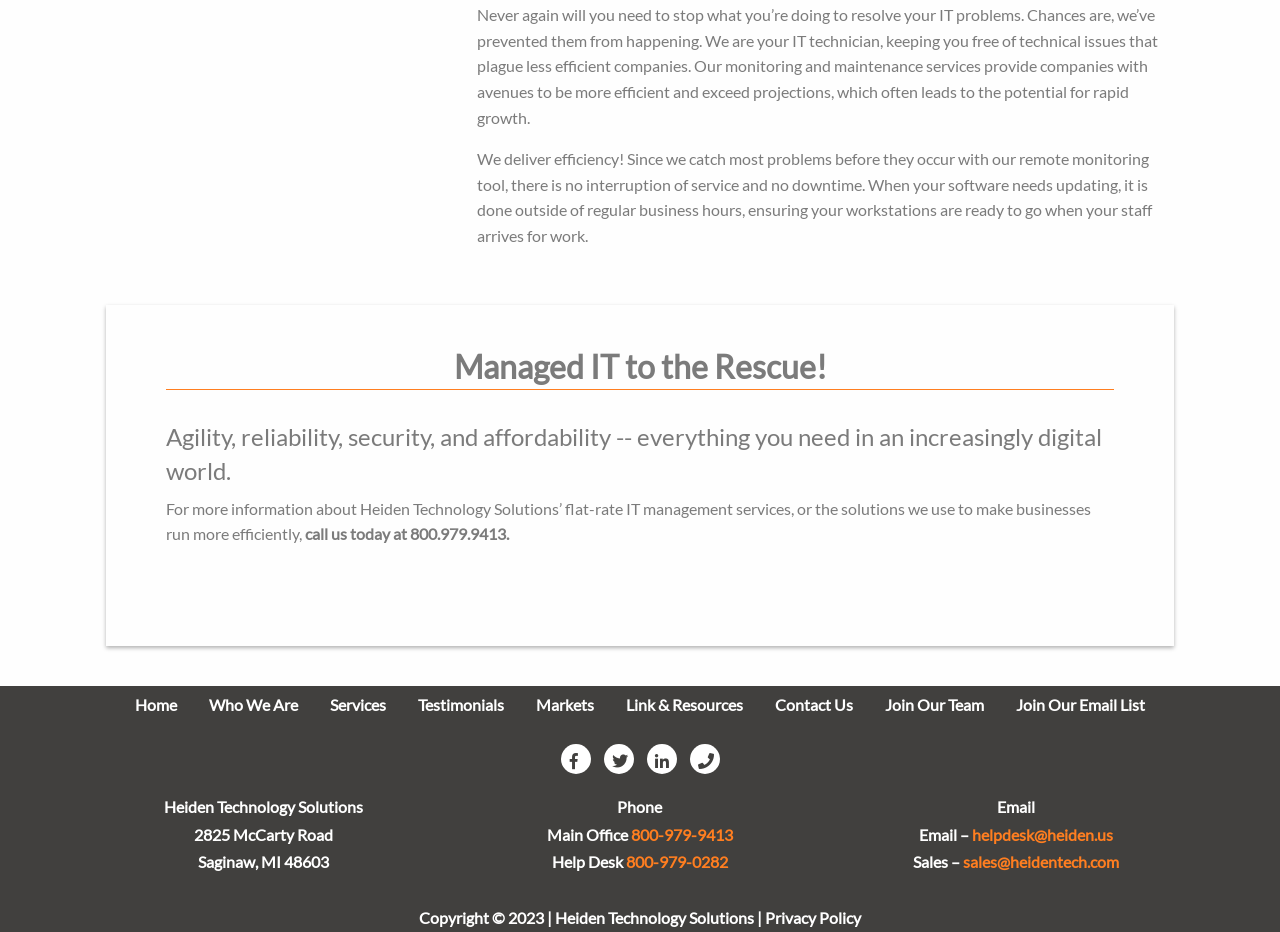Find the bounding box coordinates for the area that must be clicked to perform this action: "Click the Facebook link".

[0.438, 0.799, 0.461, 0.831]